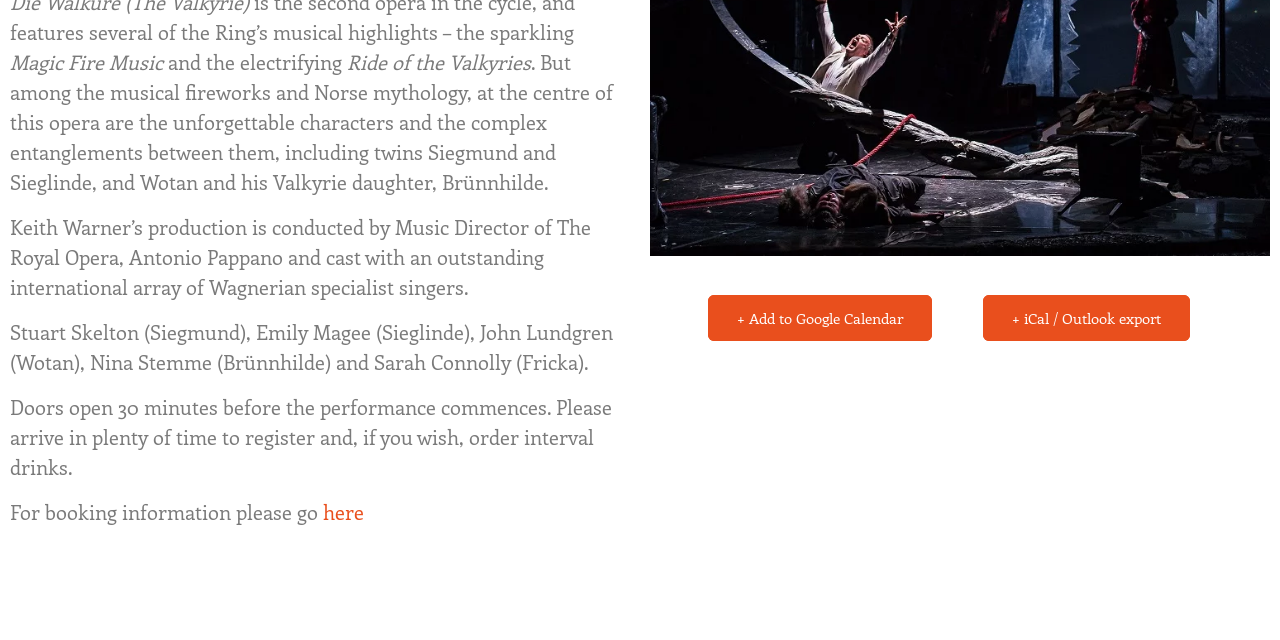Determine the bounding box for the described UI element: "here".

[0.252, 0.777, 0.284, 0.82]